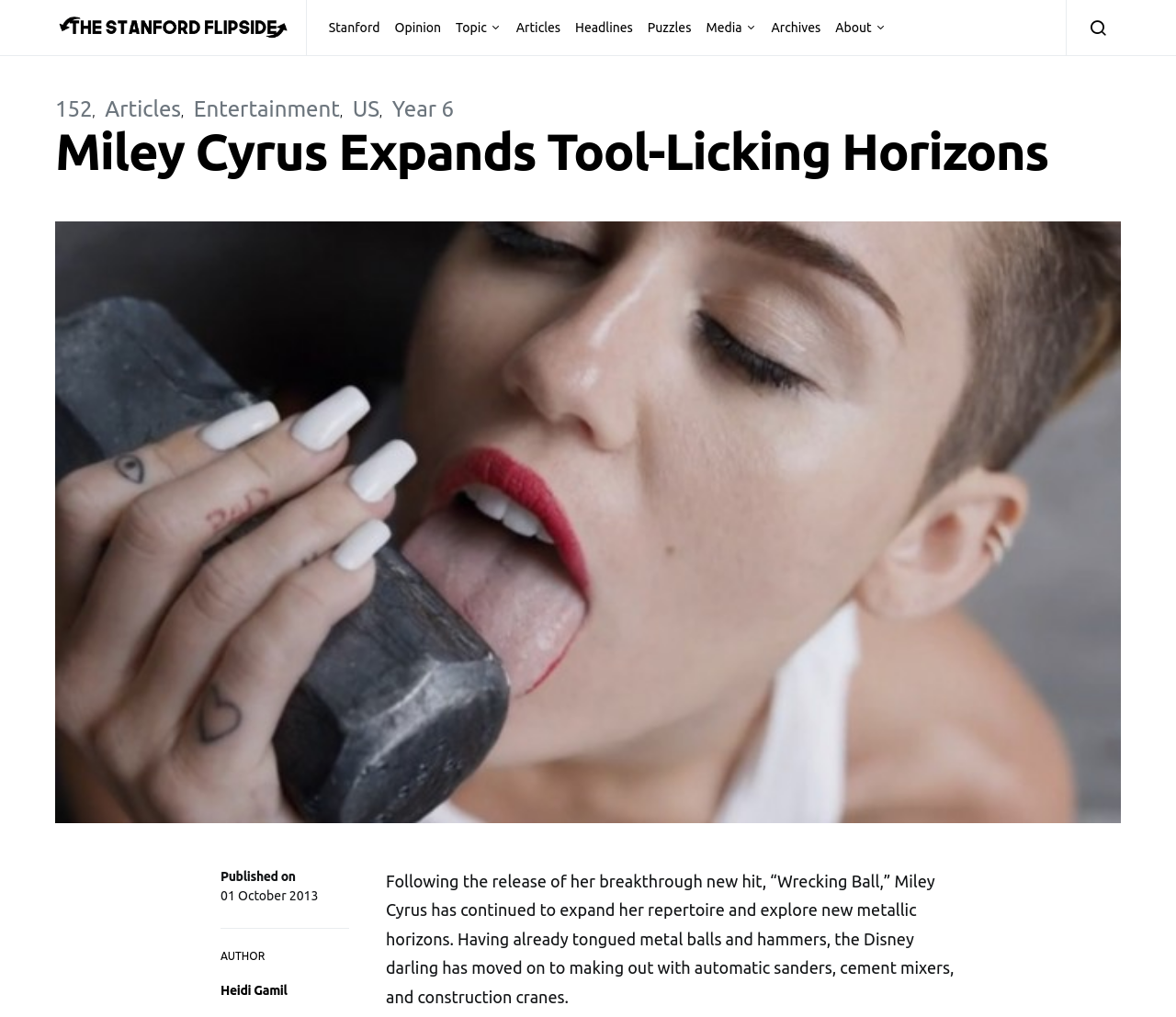Determine the main text heading of the webpage and provide its content.

Miley Cyrus Expands Tool-Licking Horizons